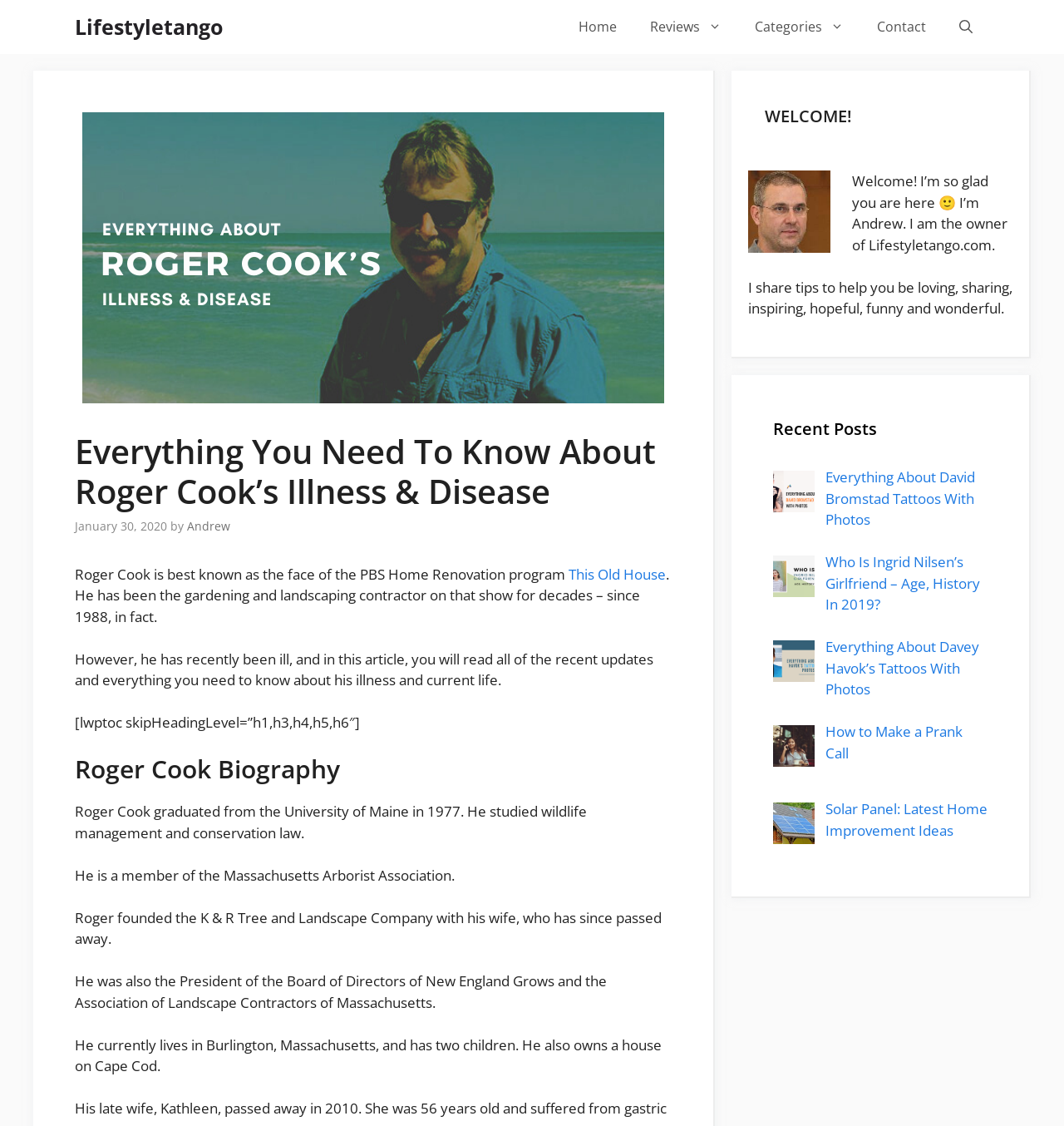Determine the bounding box coordinates of the region that needs to be clicked to achieve the task: "Open the search bar".

[0.886, 0.0, 0.93, 0.048]